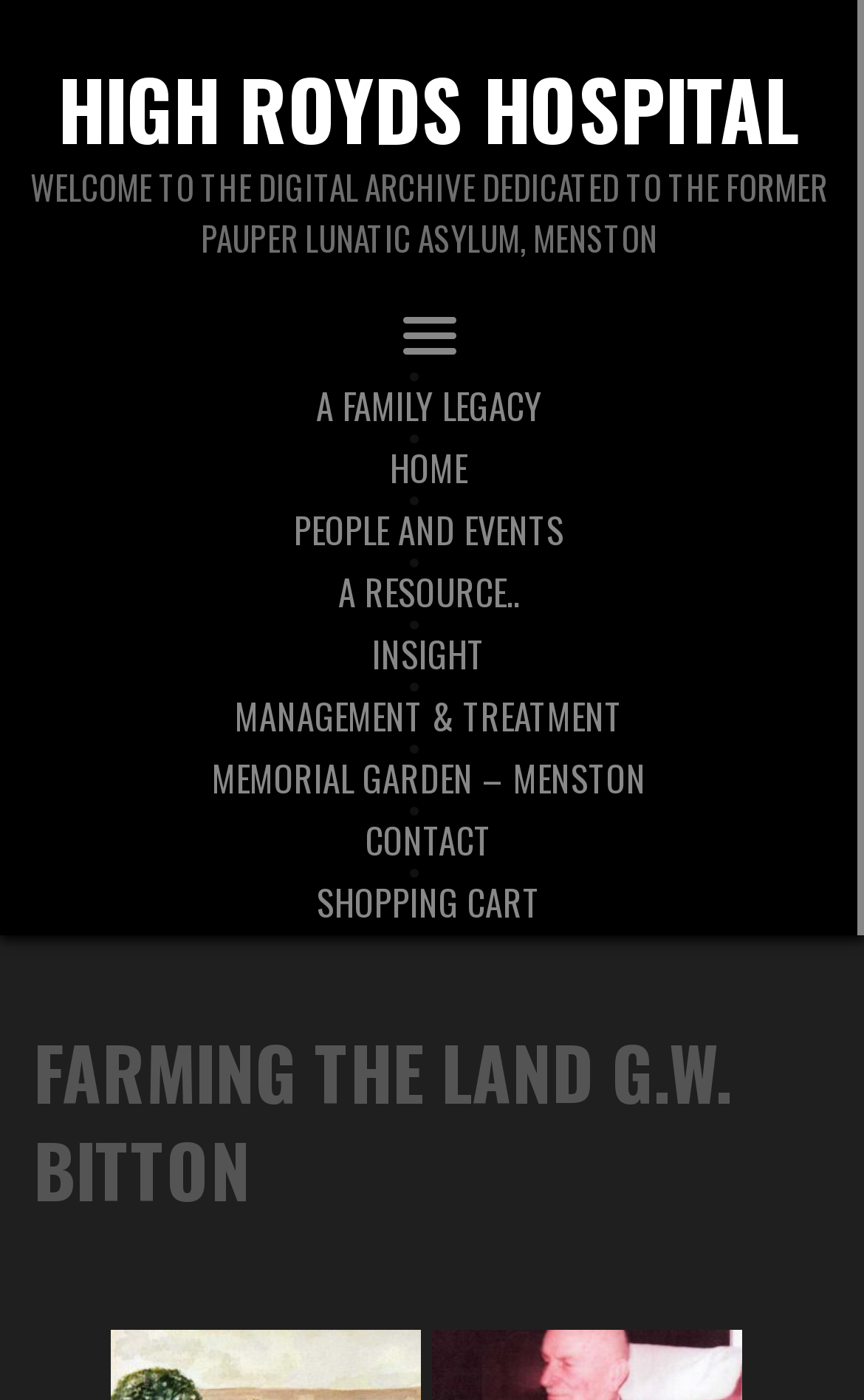What is the last item in the list?
Please respond to the question with a detailed and well-explained answer.

I found the answer by looking at the list of links and list markers, and the last item in the list is 'SHOPPING CART' which is a link.